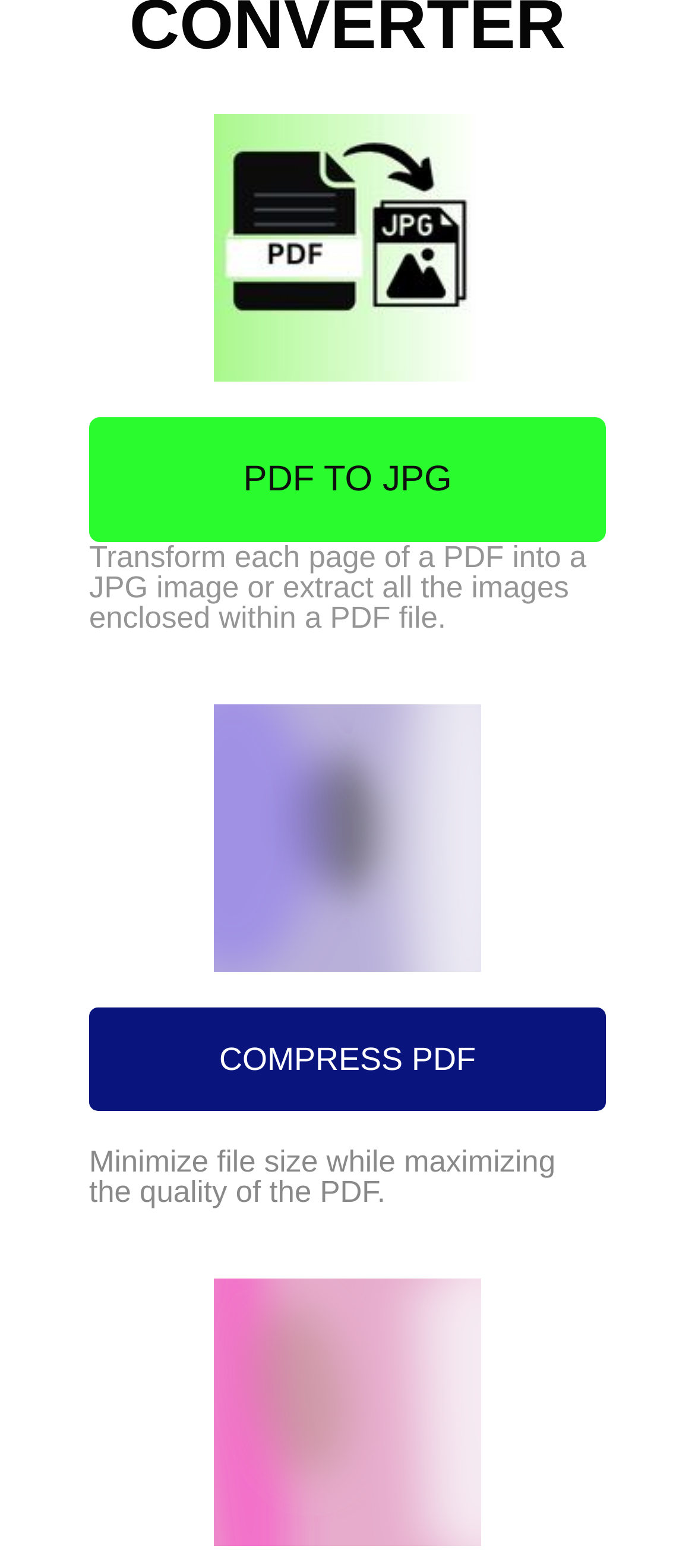What is the third PDF-related service offered on this website?
Answer the question with a thorough and detailed explanation.

In addition to converting PDF to JPG and compressing PDF, the webpage also offers a 'split pdf' service, which is likely to split a single PDF file into multiple files.